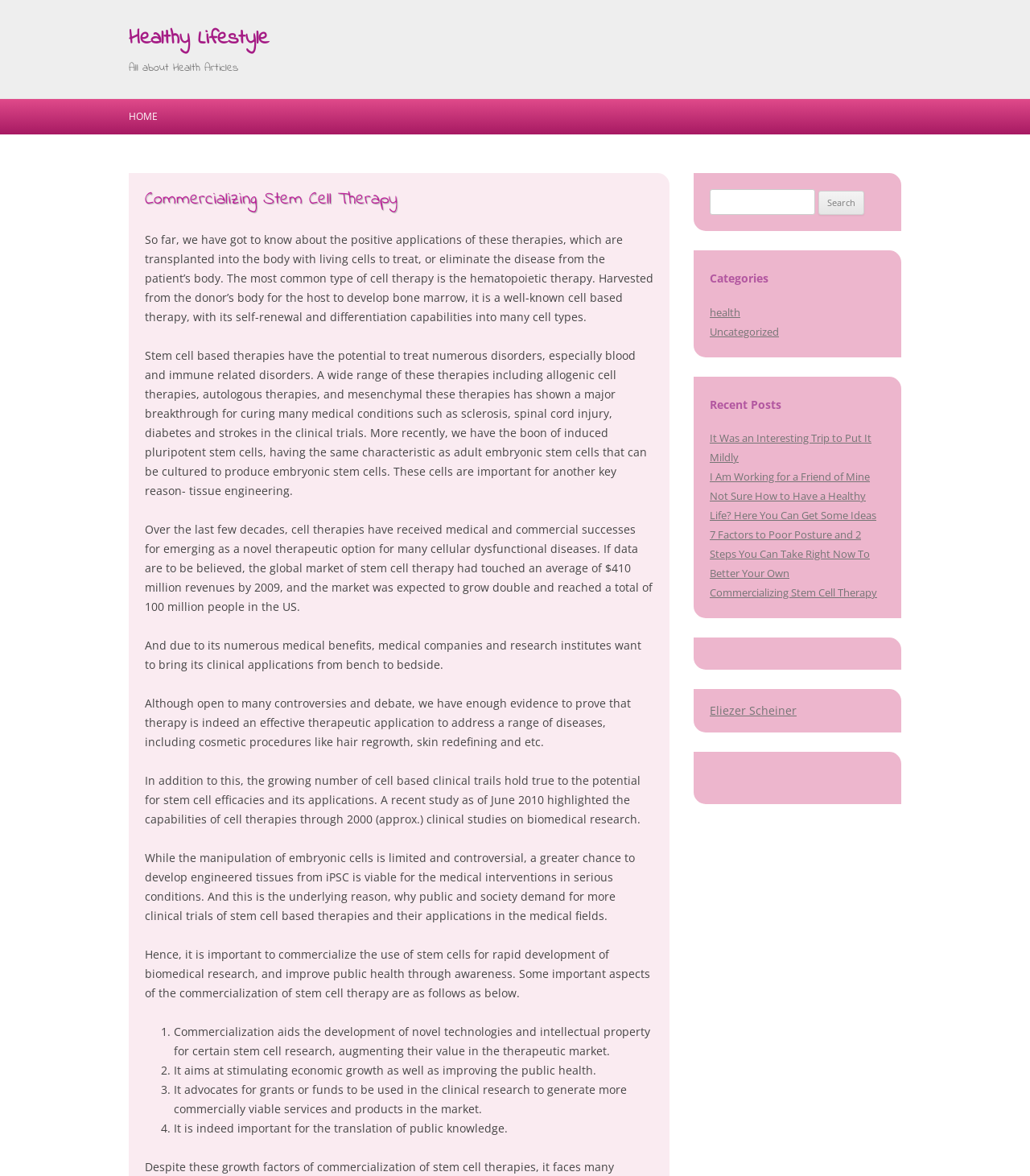What is the author of the webpage?
Use the screenshot to answer the question with a single word or phrase.

Eliezer Scheiner